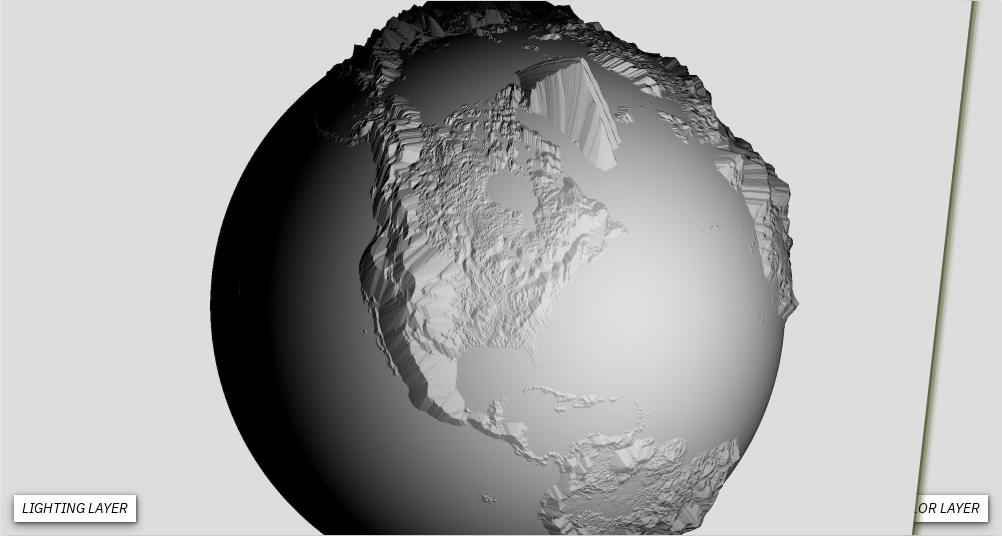Provide a comprehensive description of the image.

This image showcases a 3D rendered monochrome globe featuring exaggerated terrain details, designed as part of a project exploring the capabilities of the three.js web graphics library. The globe's intricate textures emphasize mountainous regions and geographical contours, creating a striking visual representation of Earth's topography. Positioned prominently in the image are two labeled layers: "LIGHTING LAYER" at the bottom left, which likely affects the illumination and shadowing of the terrain, and "COLOR LAYER" at the bottom right, suggesting that a colorful version exists for further visual enhancement. This tool exemplifies how advanced web technologies can facilitate an interactive and educational exploration of cartography and terrain visualization, presenting both technical and aesthetic challenges in graphics programming.